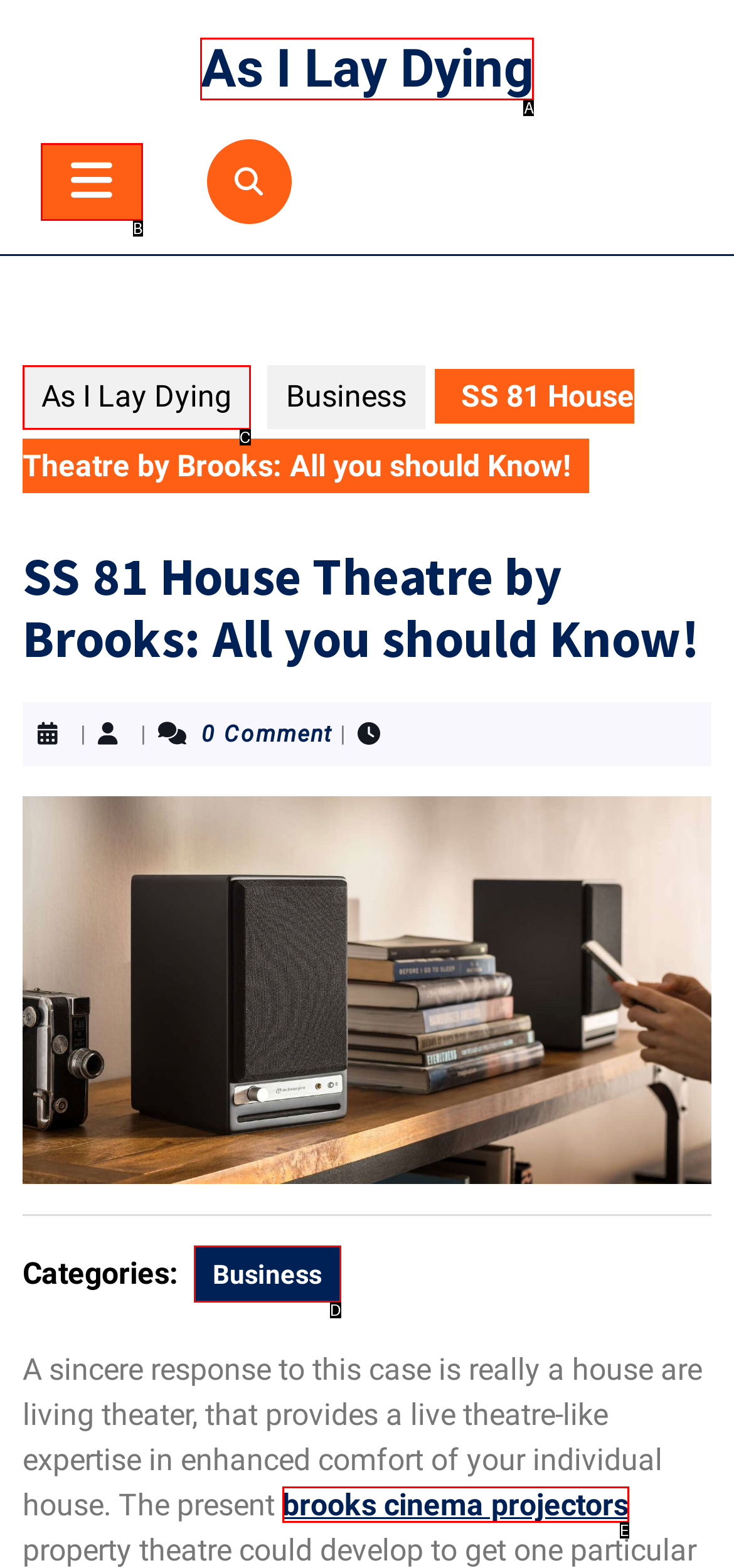Tell me which one HTML element best matches the description: As I Lay Dying Answer with the option's letter from the given choices directly.

C